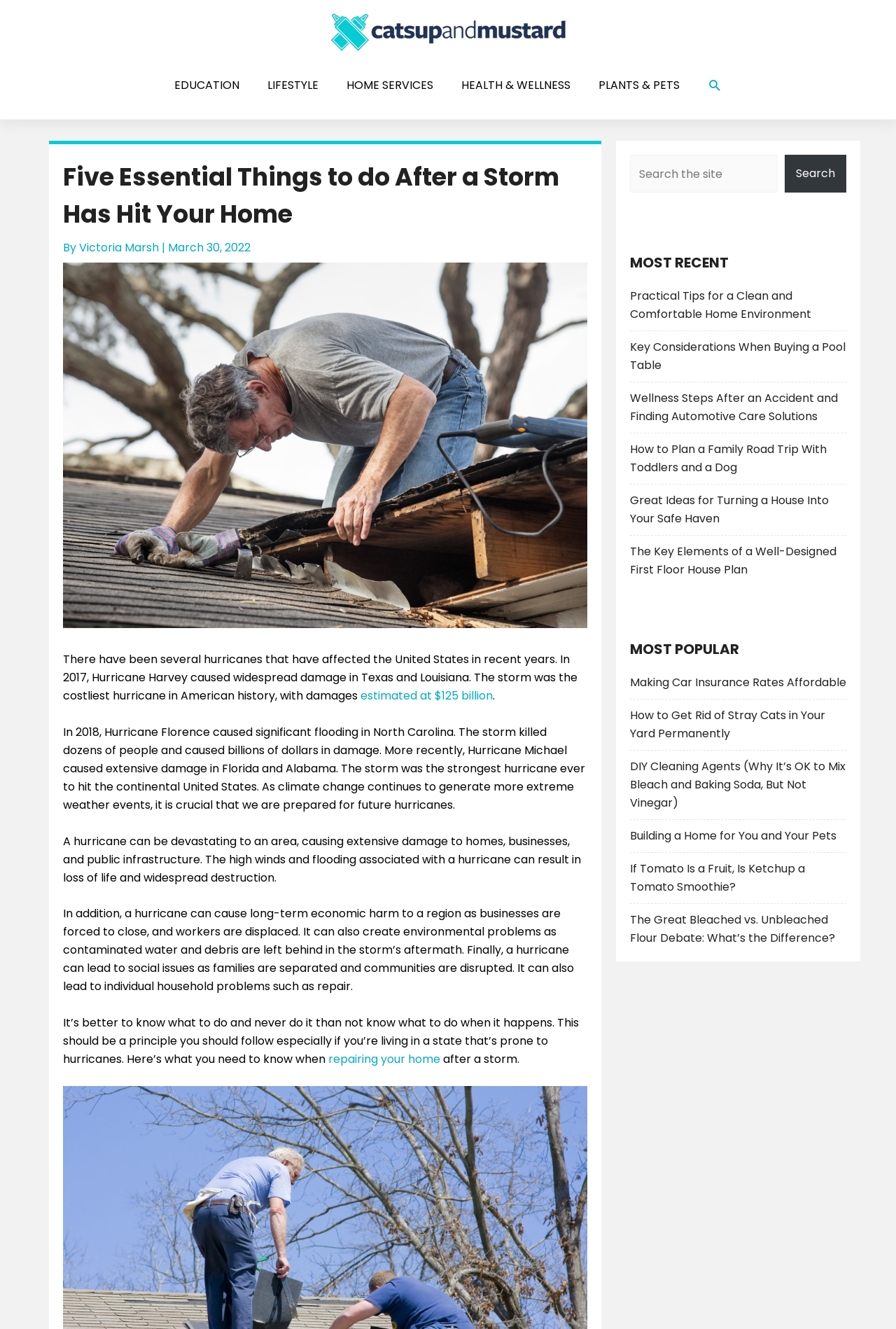What is the estimated cost of Hurricane Harvey's damage?
Can you provide a detailed and comprehensive answer to the question?

The estimated cost of Hurricane Harvey's damage can be found in the first paragraph of the article, which states that the storm caused 'damages estimated at $125 billion'.